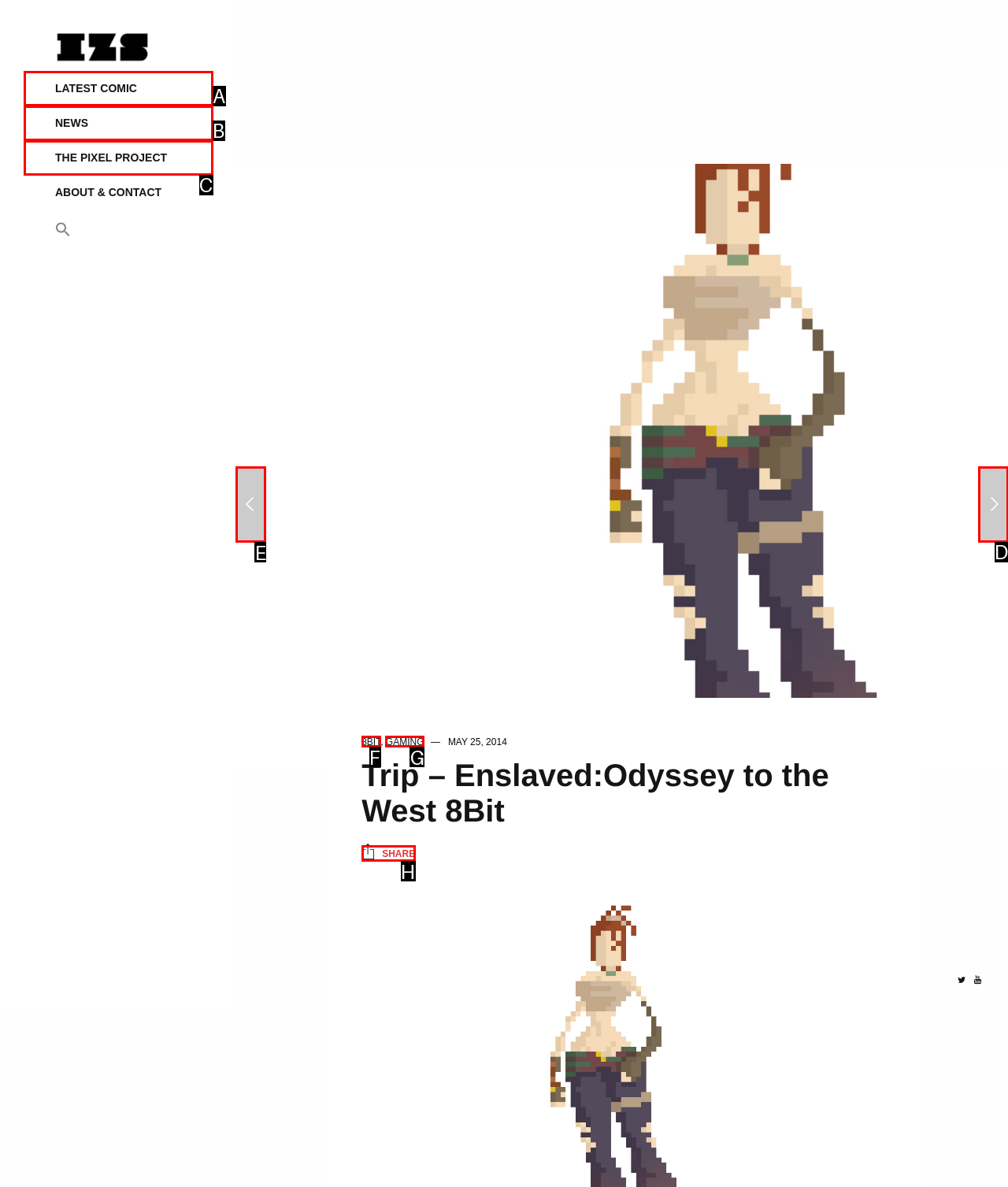Identify the appropriate choice to fulfill this task: view Bayonetta 8bit
Respond with the letter corresponding to the correct option.

E